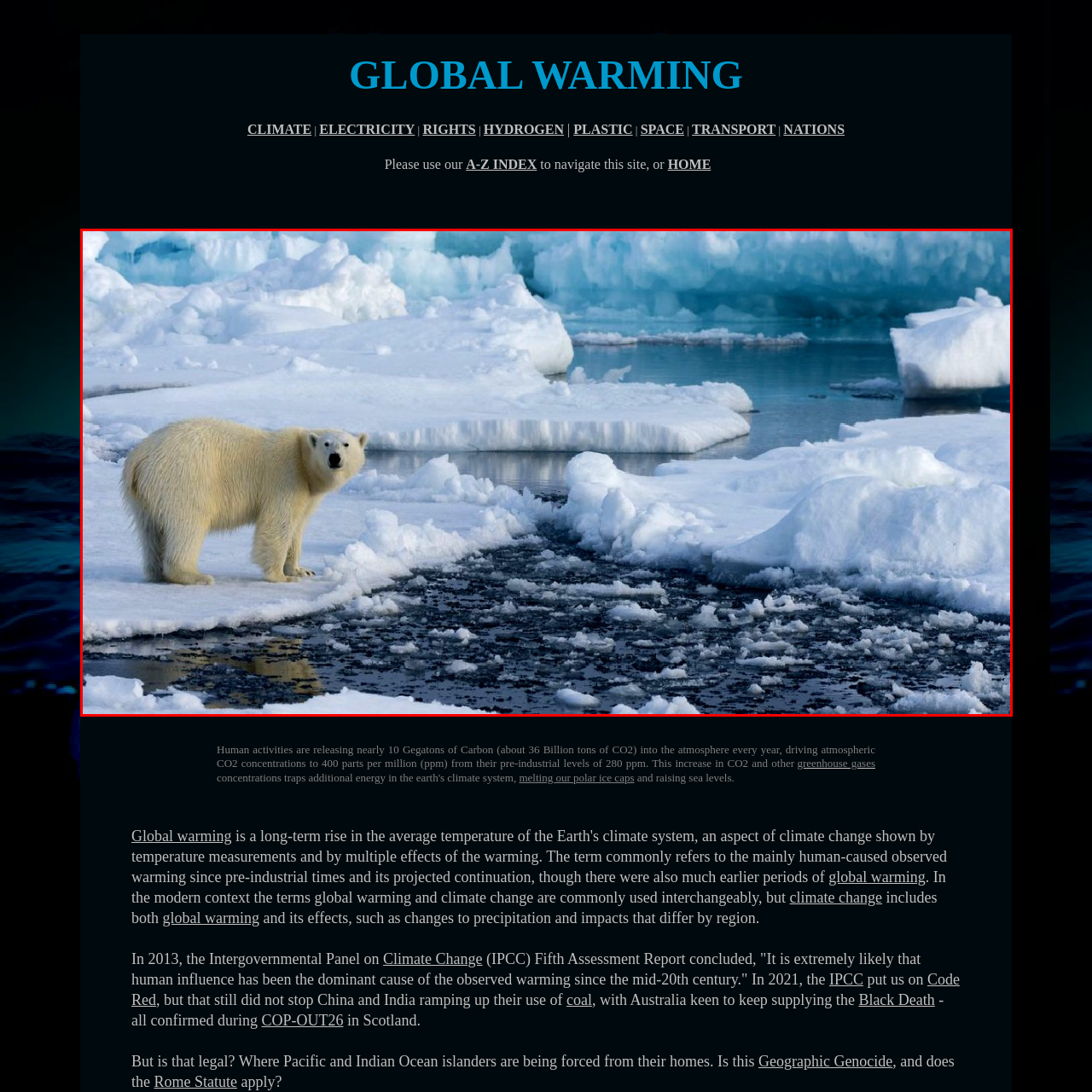What is the main threat to polar habitats?
Look closely at the portion of the image highlighted by the red bounding box and provide a comprehensive answer to the question.

The caption highlights the impact of climate change on polar habitats, specifically mentioning that 'melting ice poses a significant threat to these iconic creatures', indicating that melting ice is the main threat.